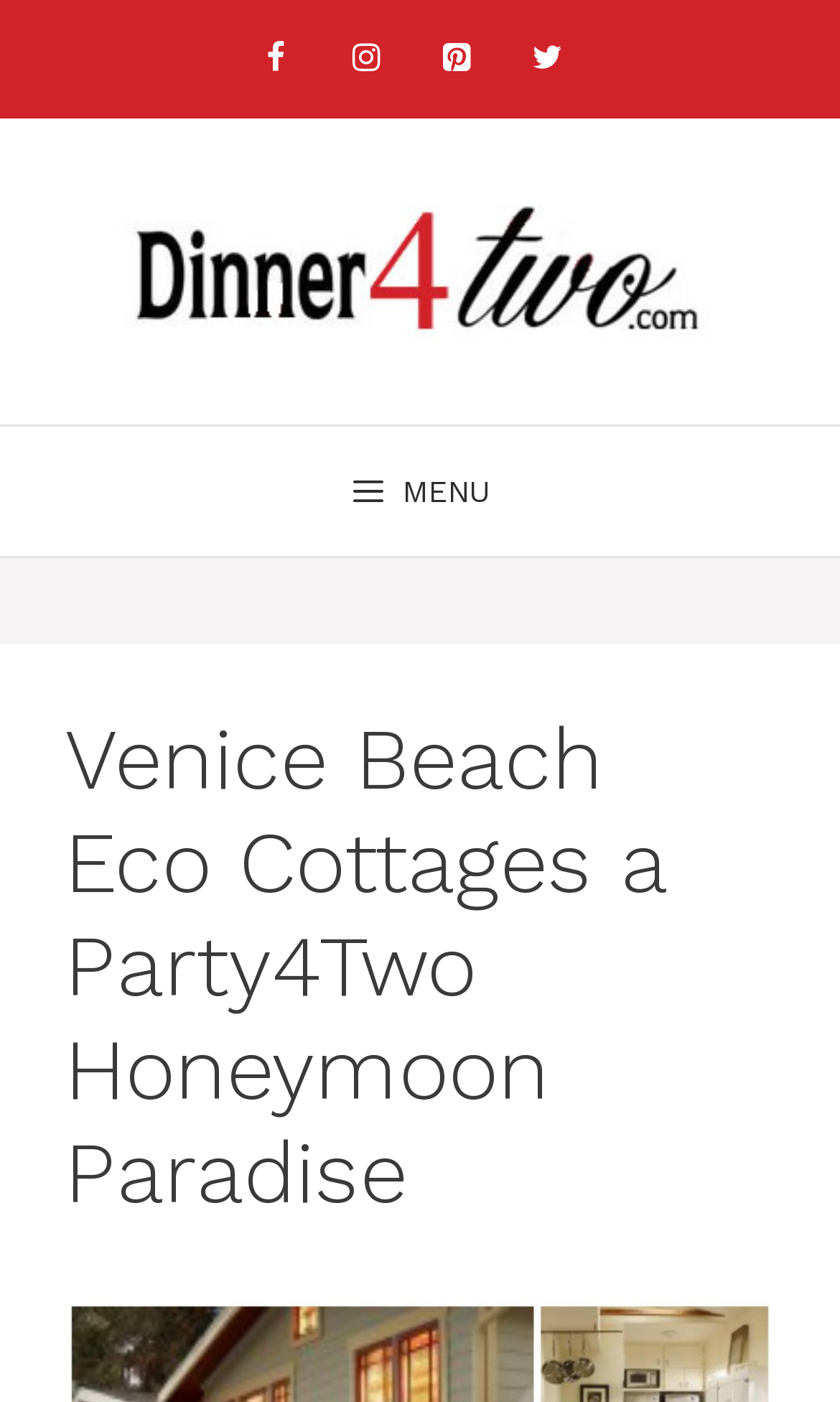What is the name of the honeymoon paradise?
Kindly give a detailed and elaborate answer to the question.

I found the answer by looking at the header of the webpage, which contains the text 'Venice Beach Eco Cottages a Party4Two Honeymoon Paradise'. The name of the honeymoon paradise is 'Venice Beach Eco Cottages'.